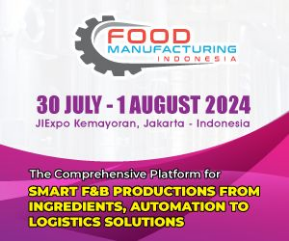Using details from the image, please answer the following question comprehensively:
What is the focus of the Food Manufacturing Indonesia event?

The caption highlights the event's role as a comprehensive platform, covering various aspects of food and beverage production, including ingredients, automation, and logistics solutions.